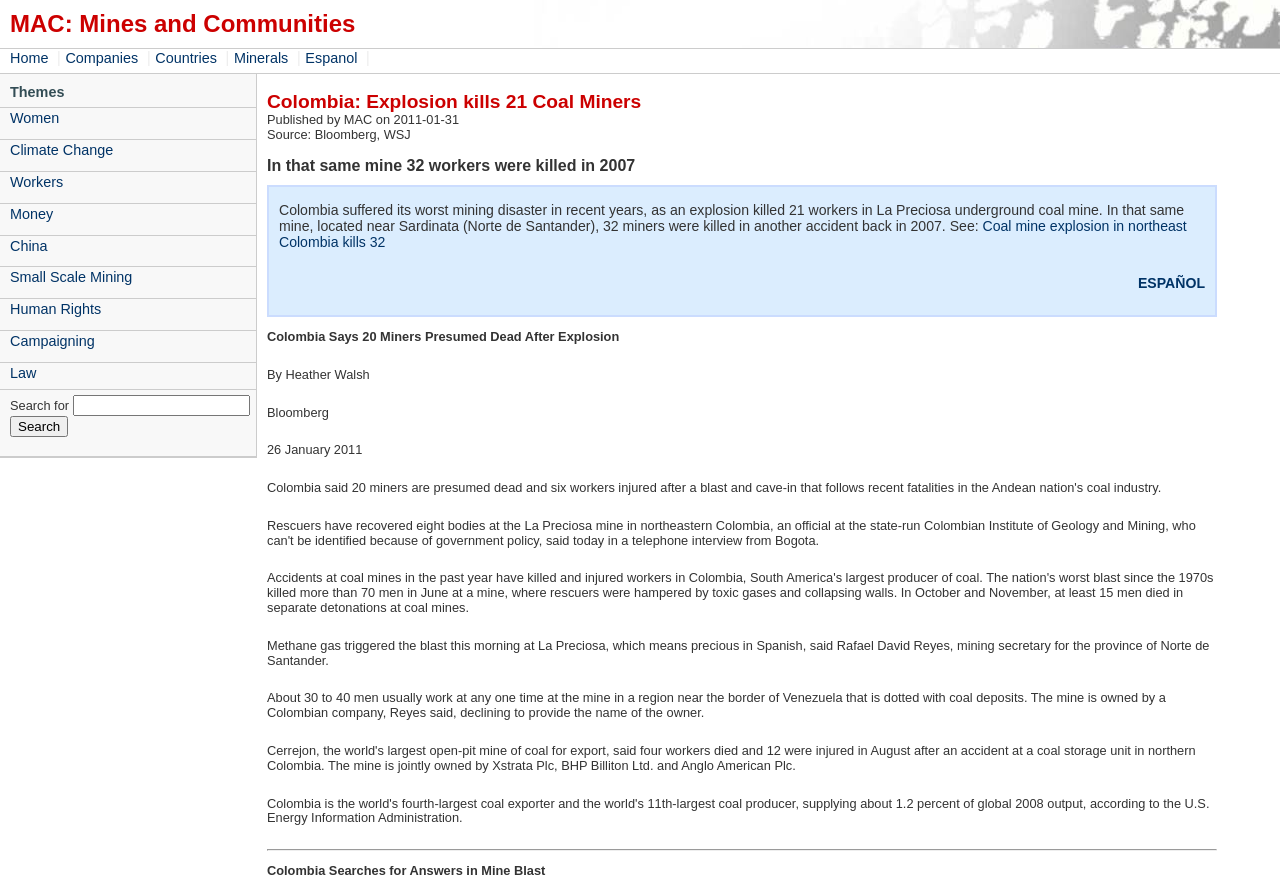Identify the bounding box coordinates of the region that should be clicked to execute the following instruction: "Click on the Home link".

[0.008, 0.056, 0.041, 0.074]